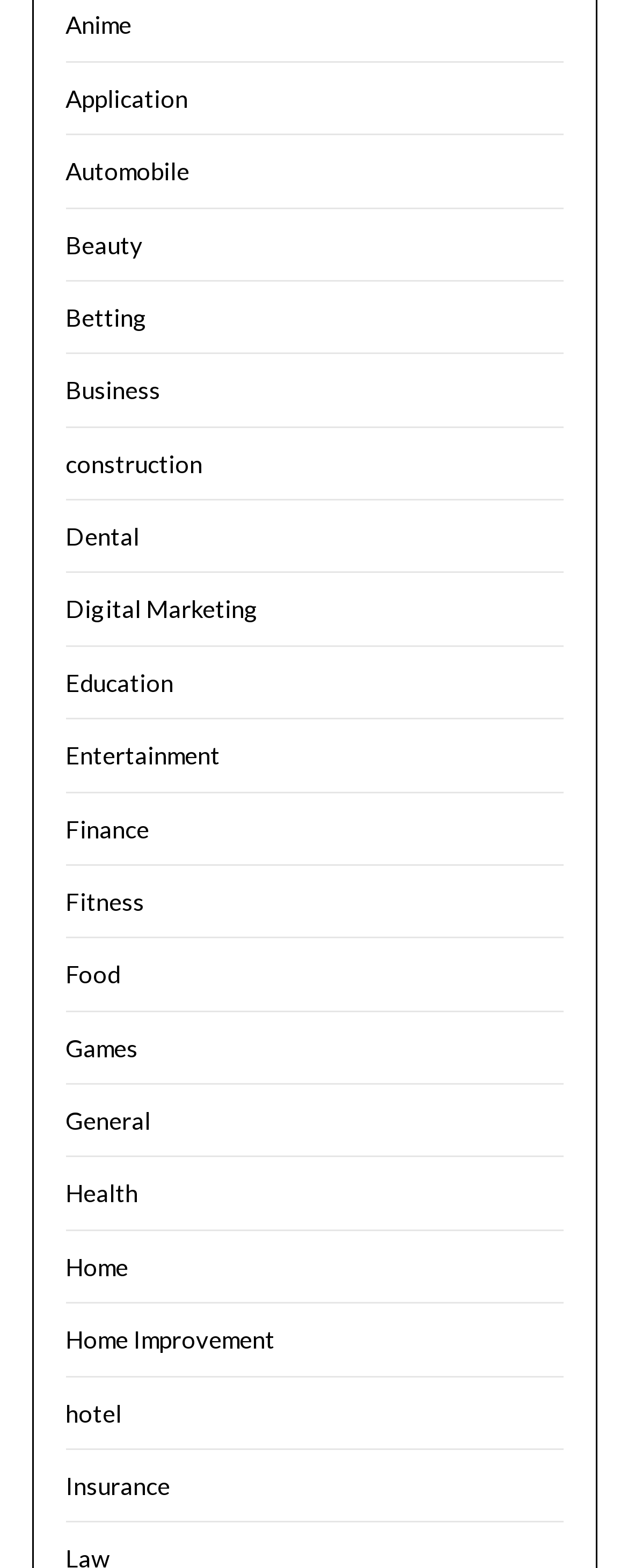Provide the bounding box coordinates for the UI element that is described by this text: "Home Improvement". The coordinates should be in the form of four float numbers between 0 and 1: [left, top, right, bottom].

[0.104, 0.845, 0.437, 0.863]